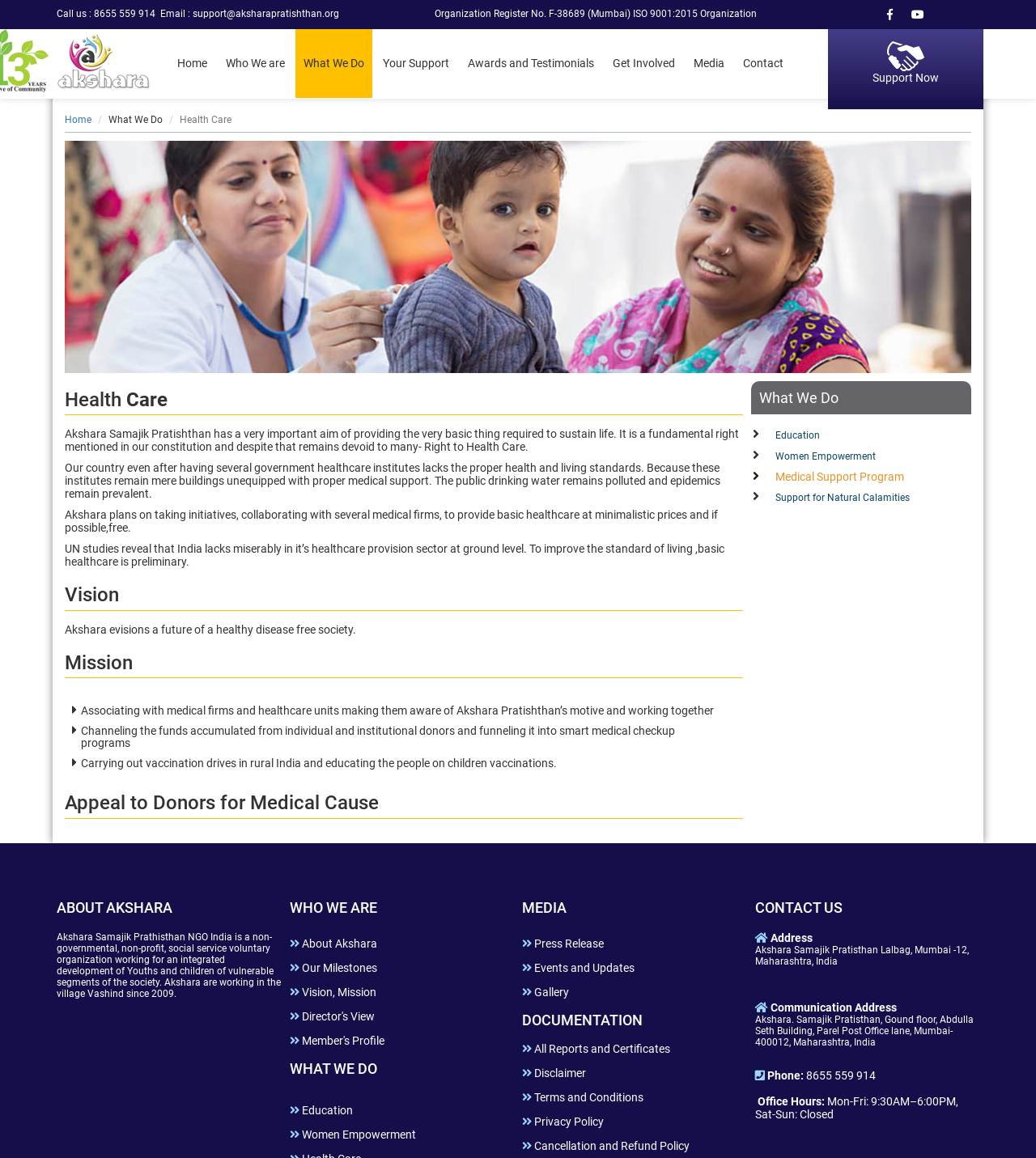Please identify the bounding box coordinates of where to click in order to follow the instruction: "Click the 'What We Do' link".

[0.285, 0.025, 0.359, 0.085]